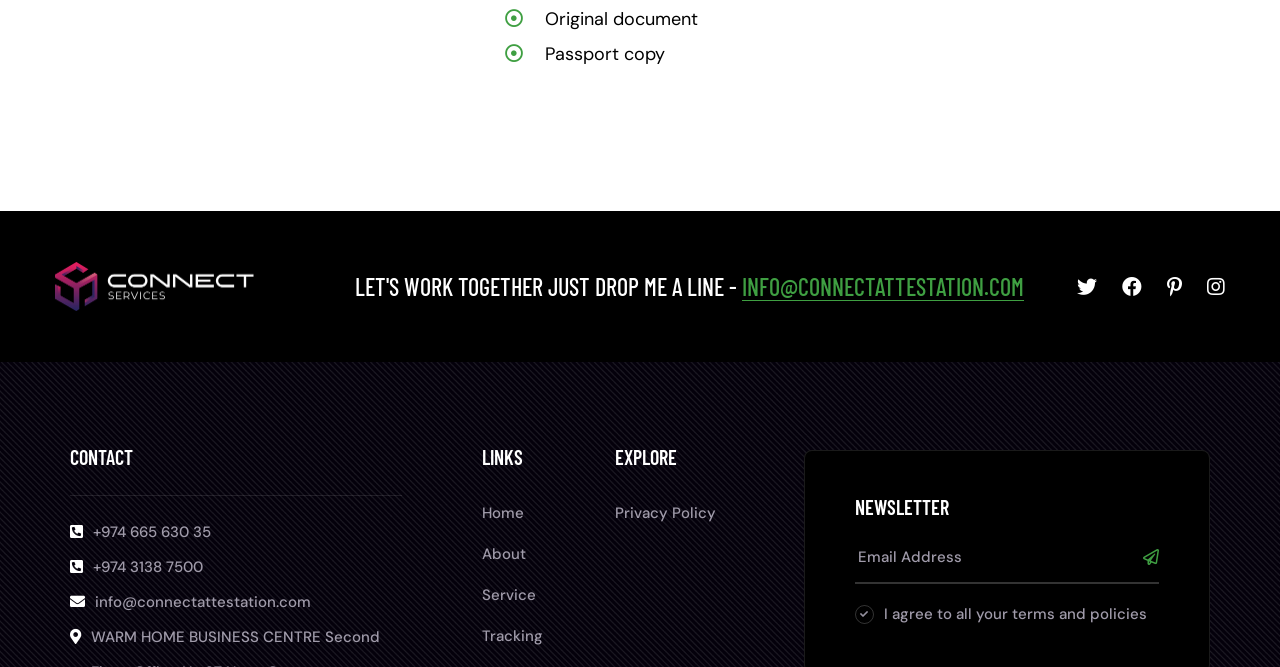Please answer the following question using a single word or phrase: 
What is the company's email address?

info@connectattestation.com